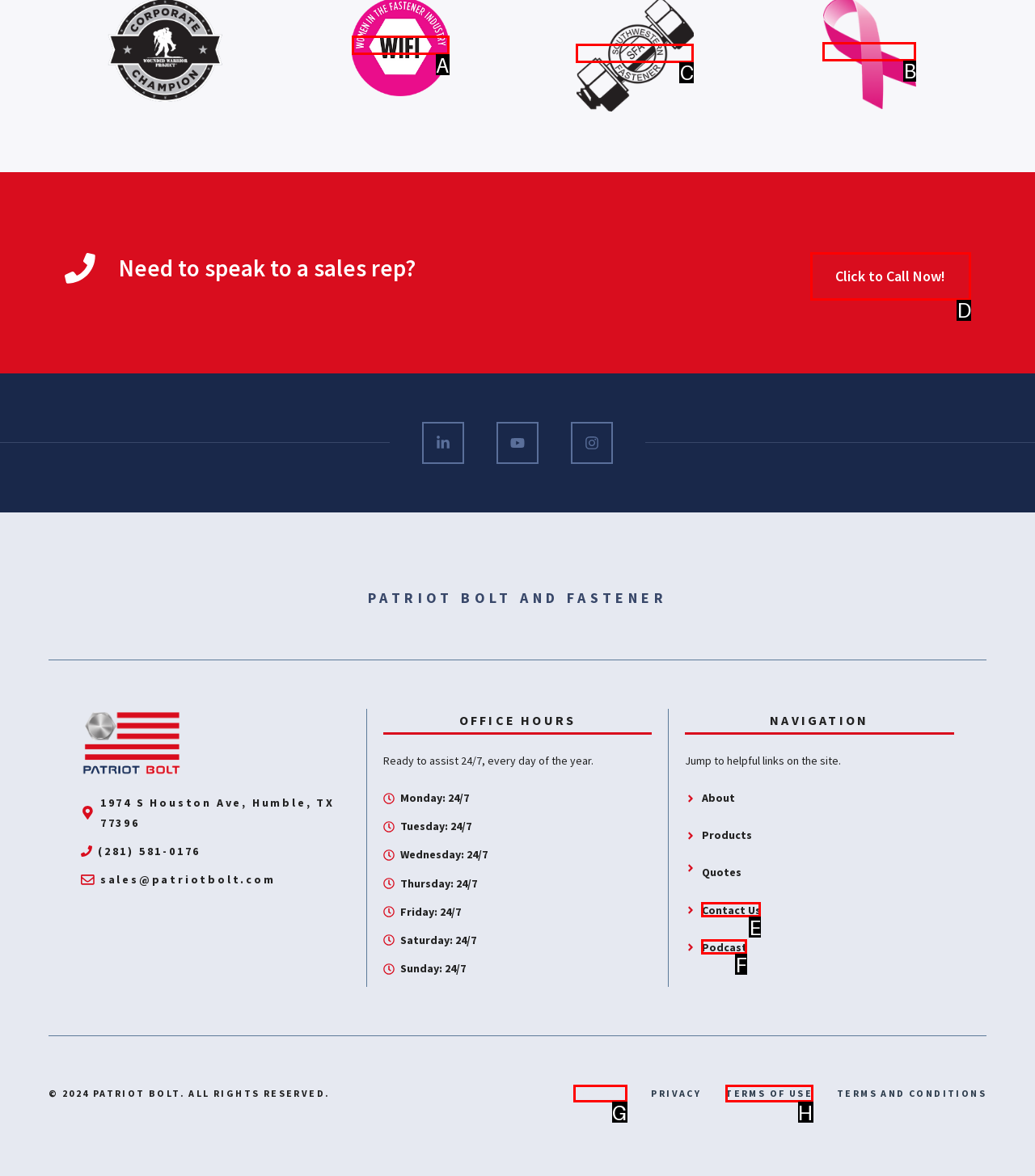Indicate which UI element needs to be clicked to fulfill the task: Click to call the sales representative
Answer with the letter of the chosen option from the available choices directly.

D